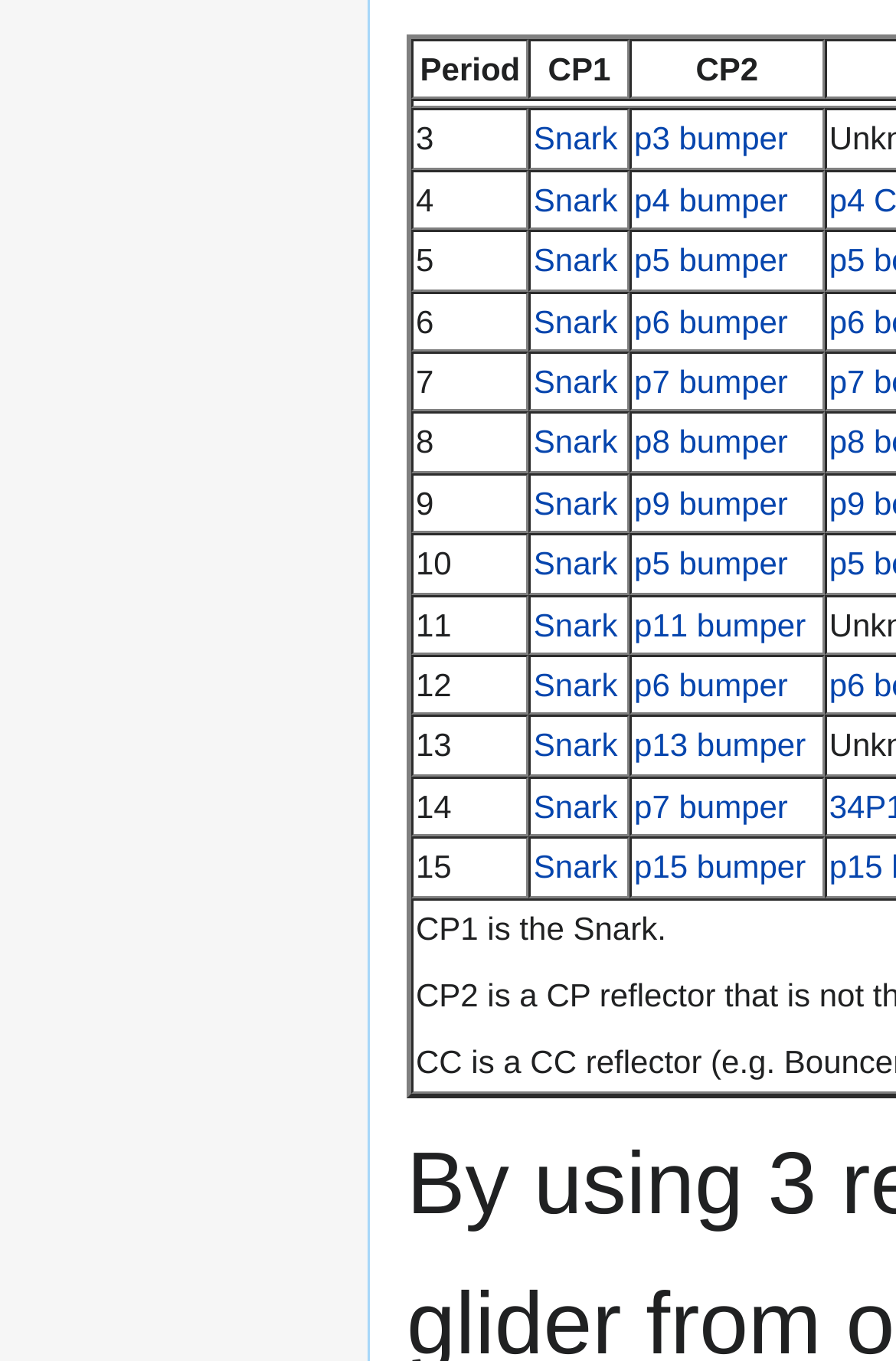Predict the bounding box of the UI element based on the description: "Snark". The coordinates should be four float numbers between 0 and 1, formatted as [left, top, right, bottom].

[0.596, 0.356, 0.689, 0.383]